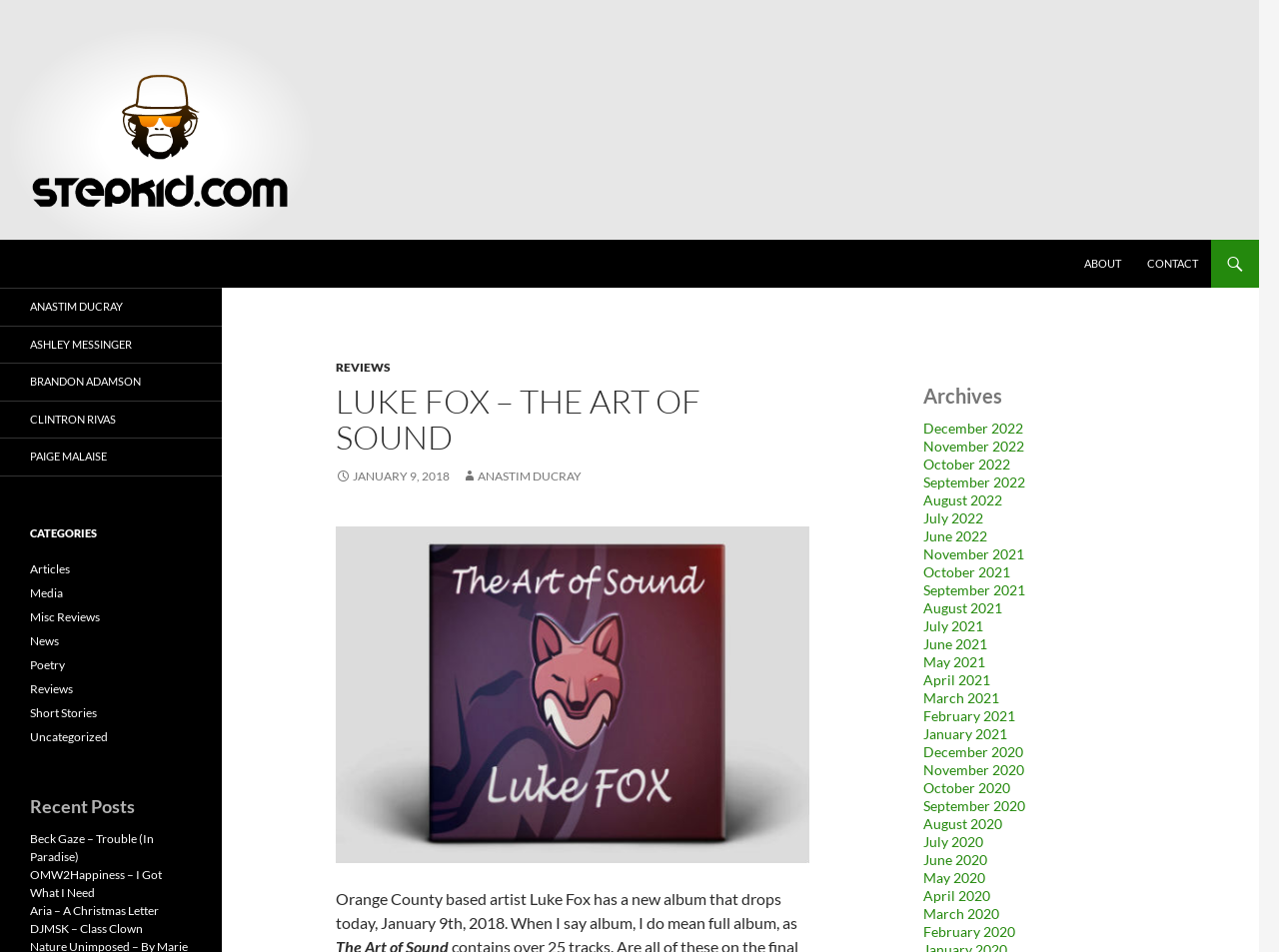Give a concise answer using only one word or phrase for this question:
What is the date of the album release?

January 9th, 2018